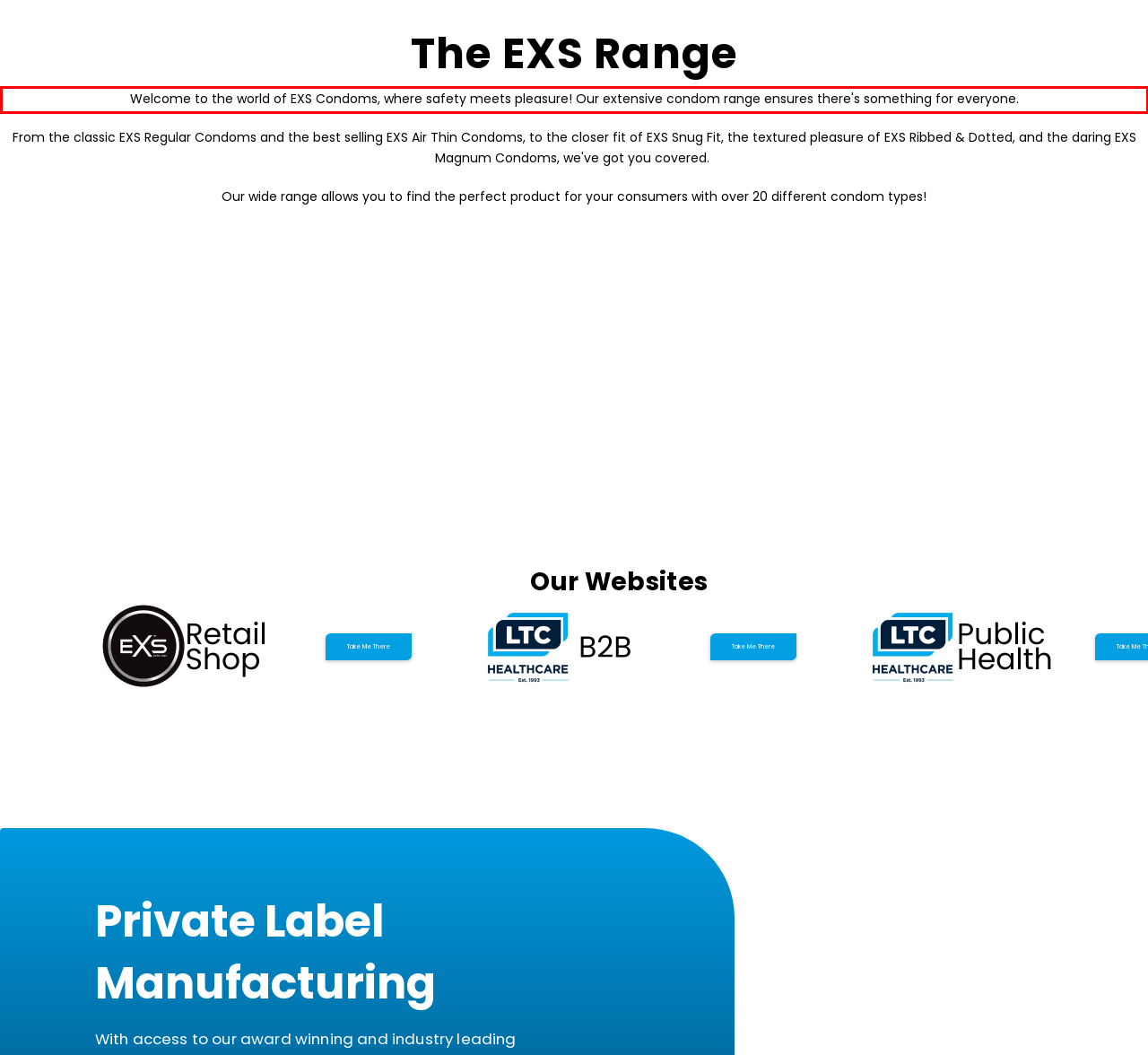With the given screenshot of a webpage, locate the red rectangle bounding box and extract the text content using OCR.

Welcome to the world of EXS Condoms, where safety meets pleasure! Our extensive condom range ensures there's something for everyone.